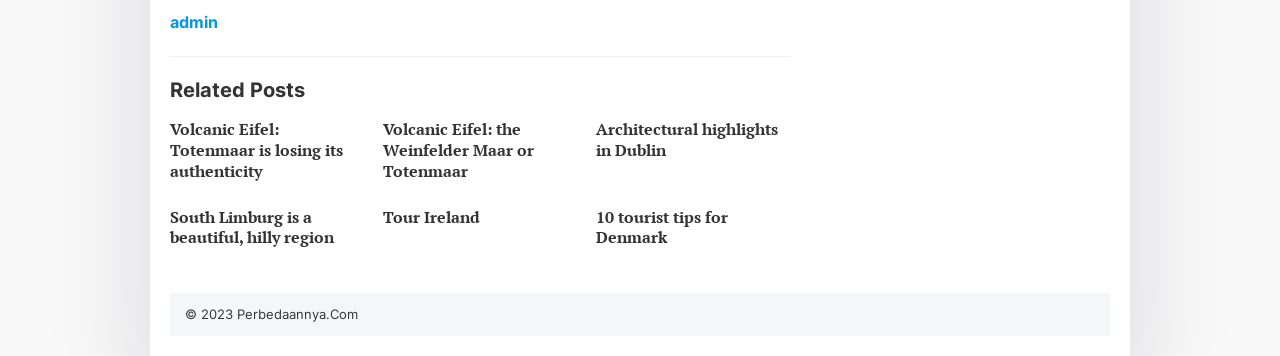Is the webpage about a specific country?
Offer a detailed and exhaustive answer to the question.

Although the posts mention specific locations such as Ireland, Denmark, and Limburg, the webpage does not seem to be focused on a single country, but rather on various travel-related topics.